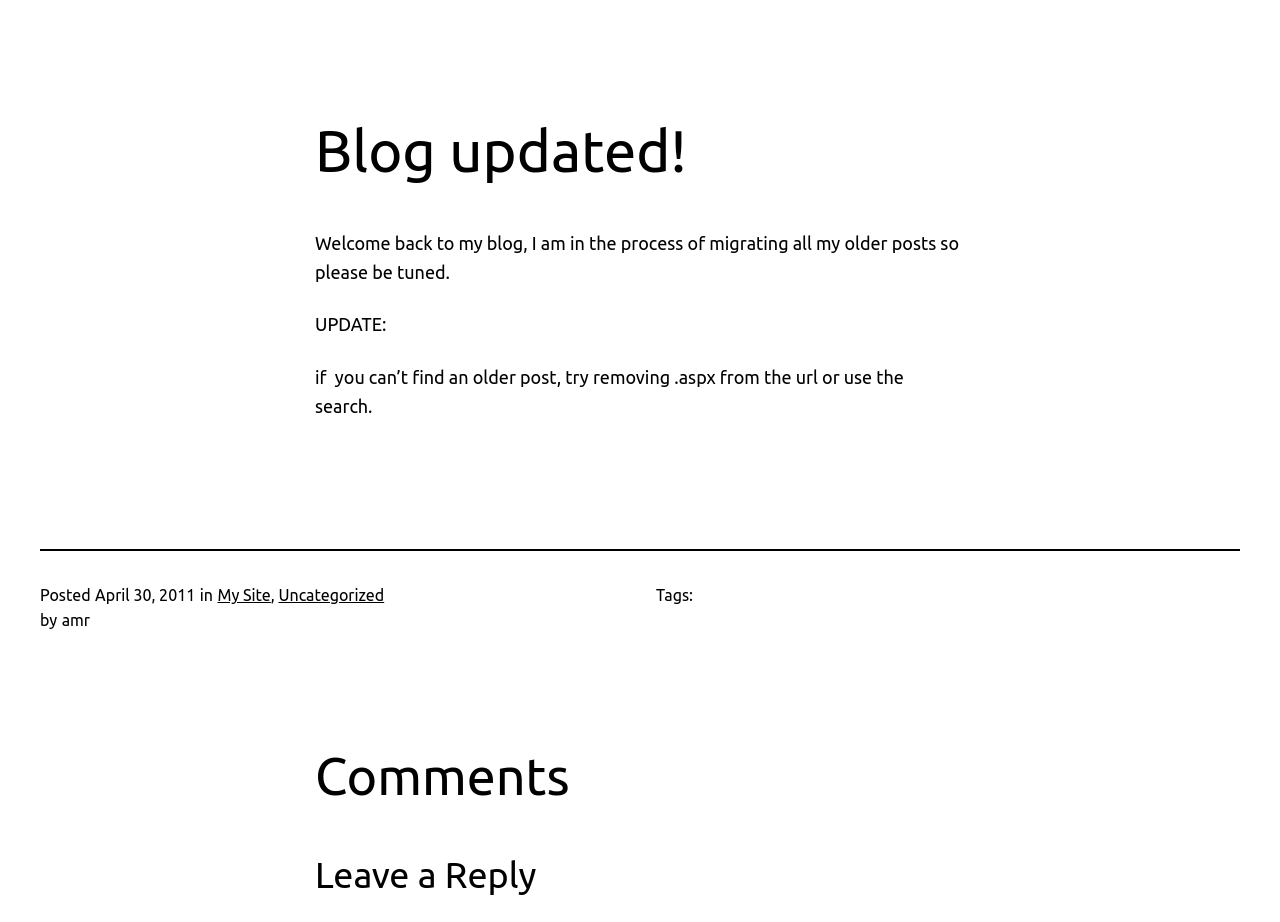Using the provided element description: "Uncategorized", determine the bounding box coordinates of the corresponding UI element in the screenshot.

[0.218, 0.635, 0.3, 0.655]